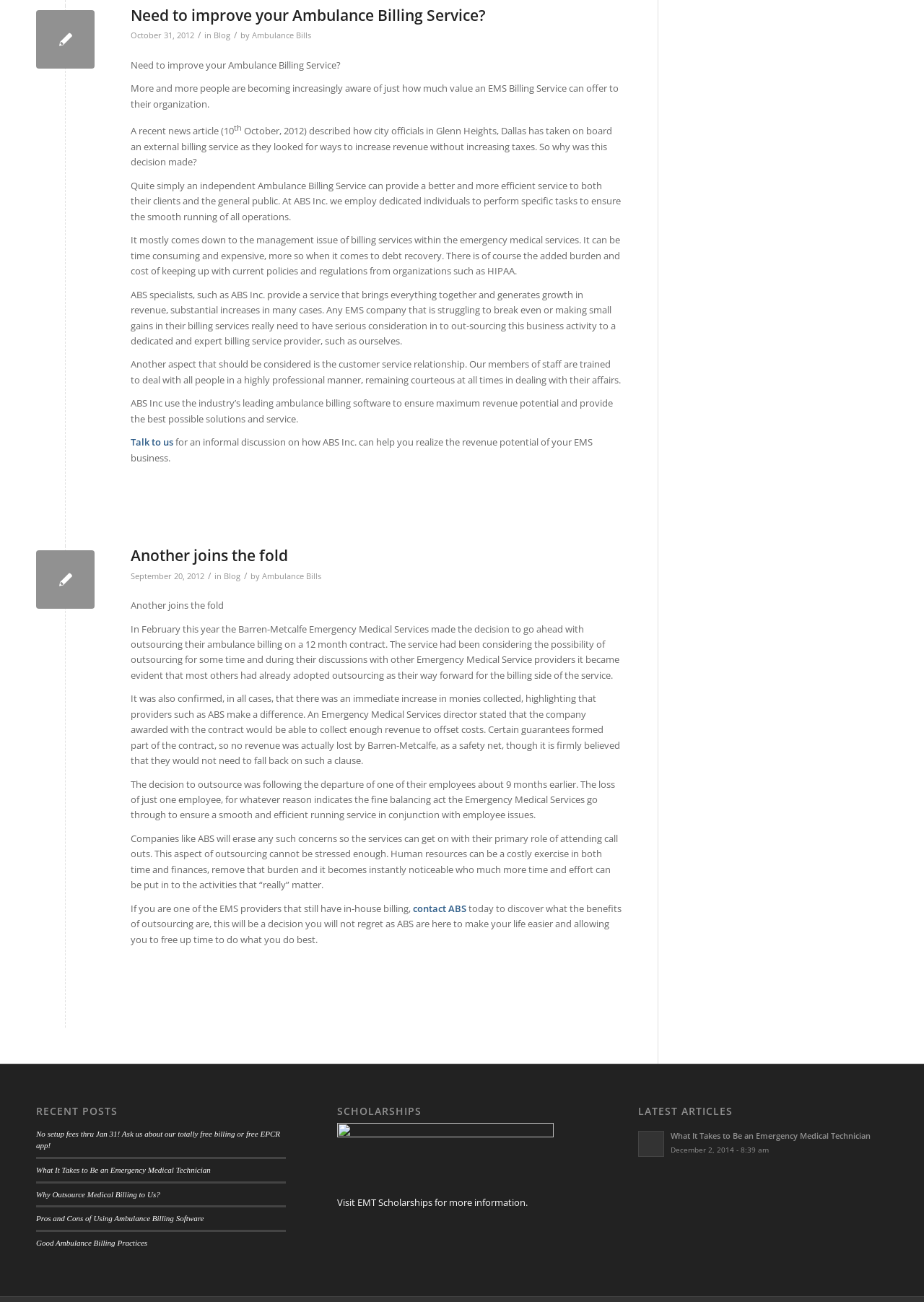What is the date of the second article?
Refer to the image and provide a concise answer in one word or phrase.

September 20, 2012